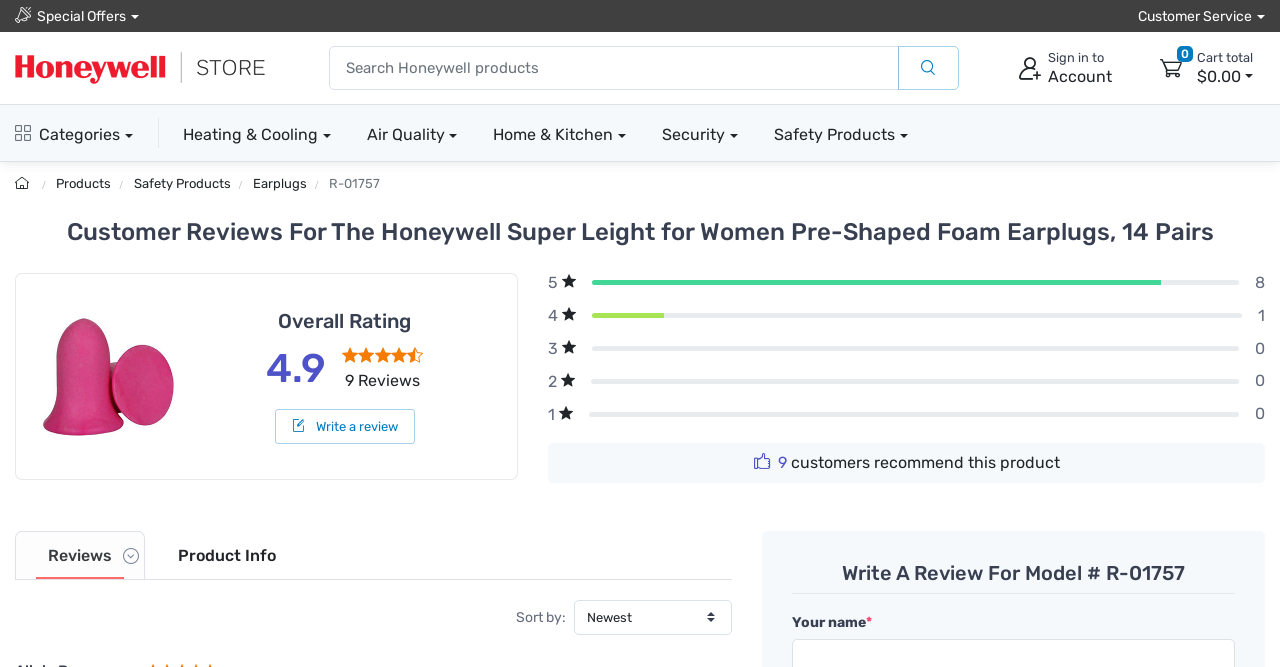What is the average rating of the product?
Using the details shown in the screenshot, provide a comprehensive answer to the question.

The average rating of the product can be found in the 'Overall Rating' section, where it is displayed as '4.9' out of 5 stars.